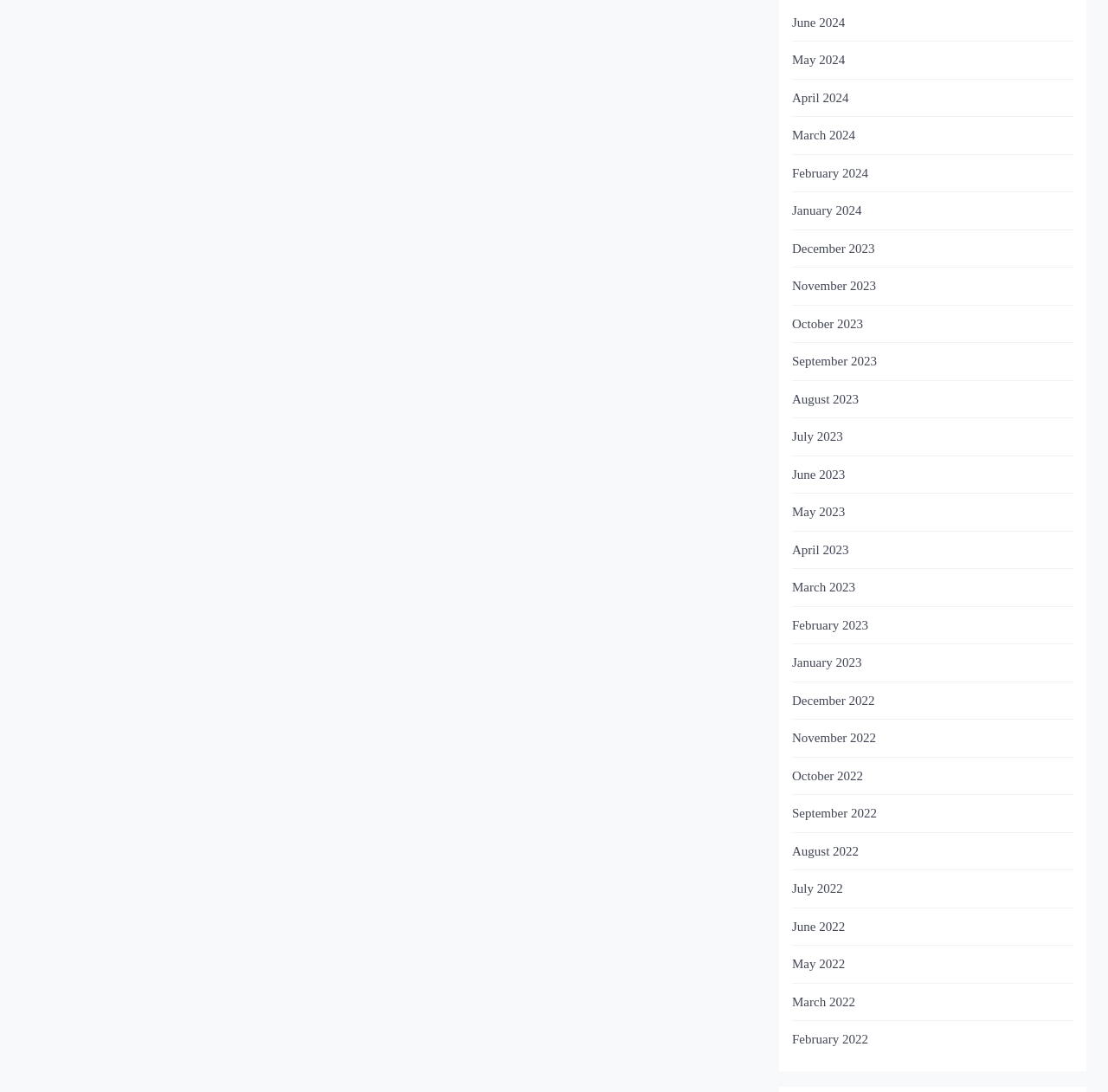Identify the bounding box coordinates of the area you need to click to perform the following instruction: "View June 2024".

[0.715, 0.012, 0.763, 0.03]